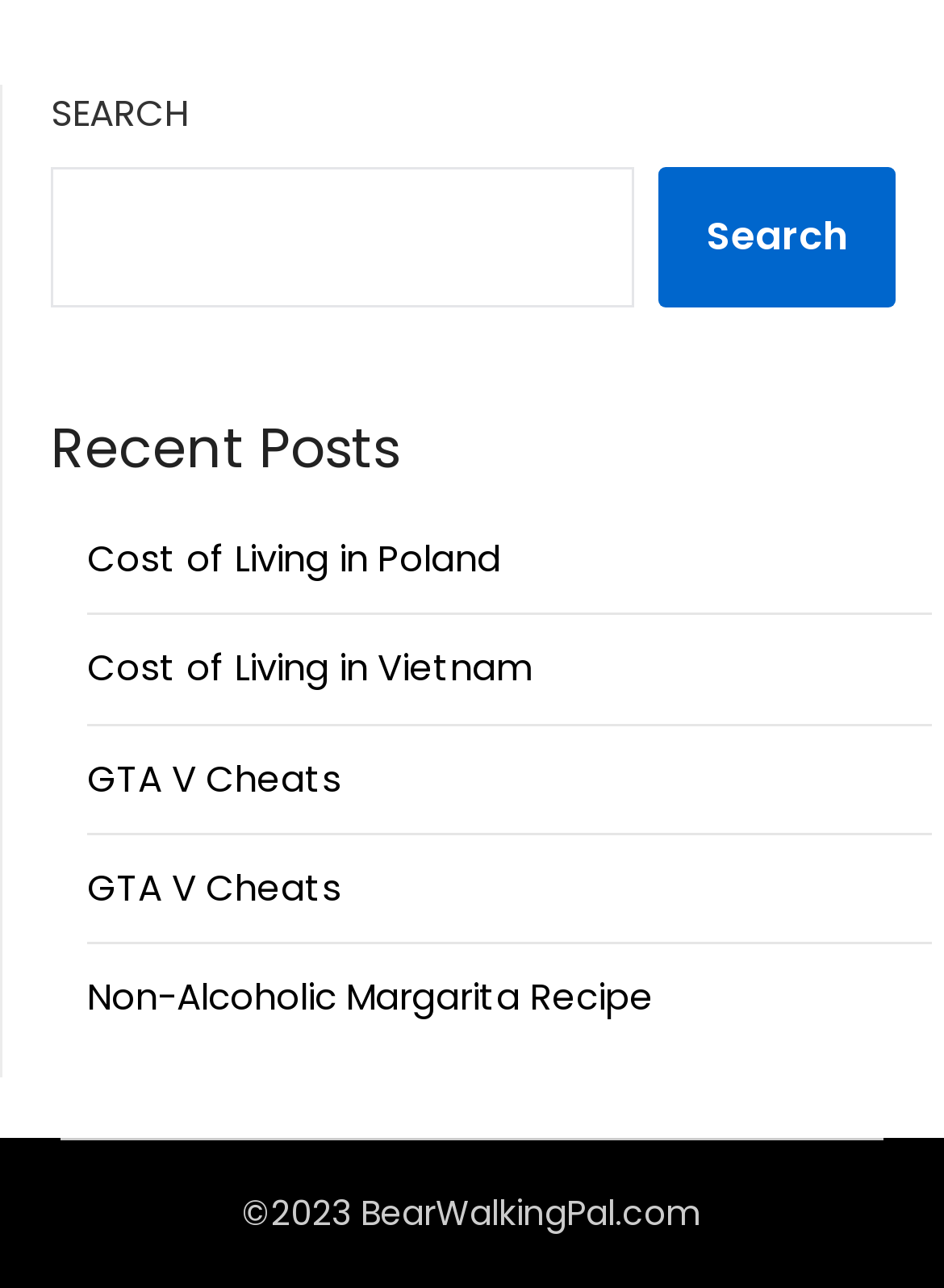What is the copyright year of the website?
Refer to the screenshot and answer in one word or phrase.

2023